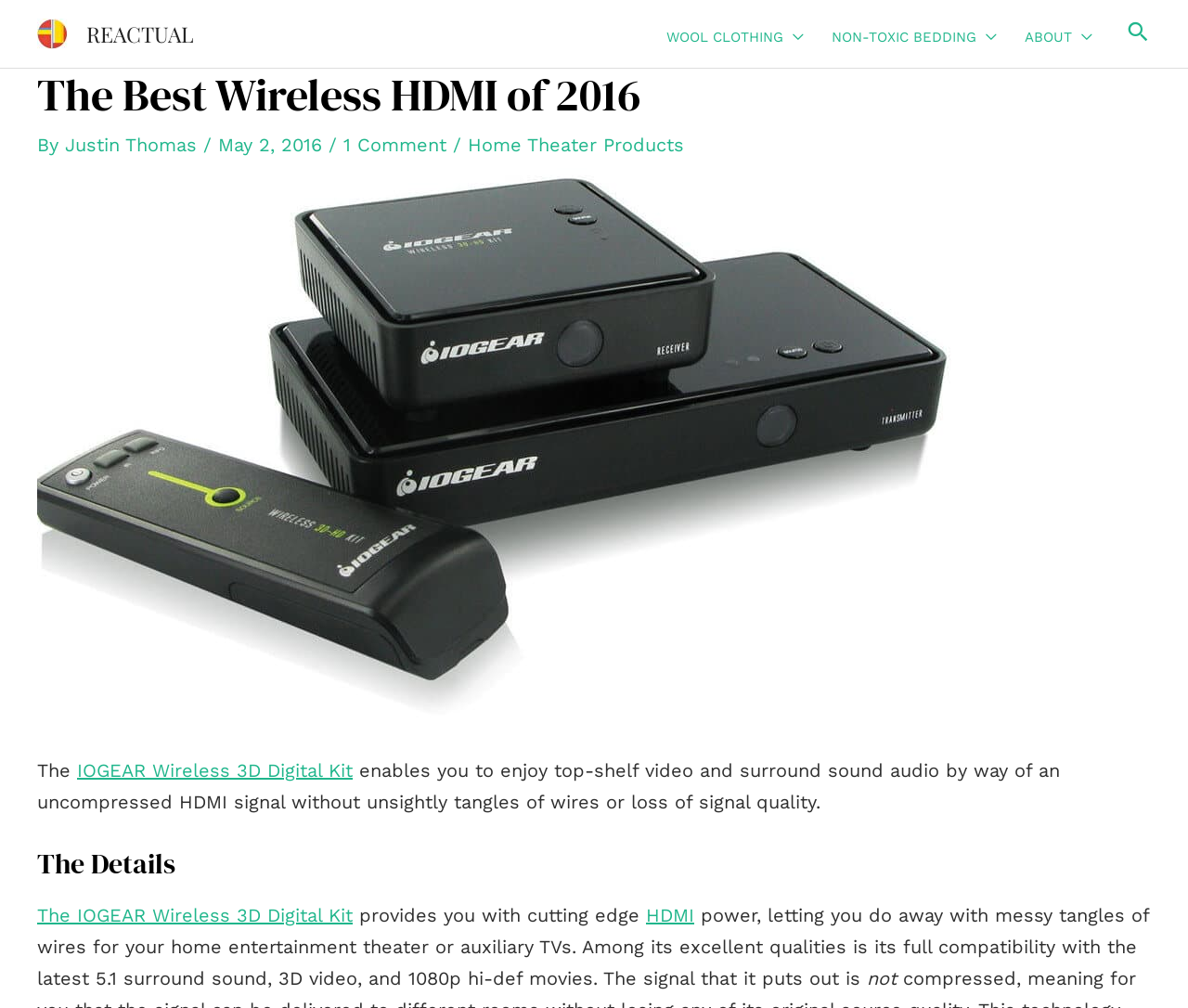Find the bounding box coordinates for the area that must be clicked to perform this action: "Expand the WOOL CLOTHING menu".

[0.549, 0.021, 0.688, 0.052]